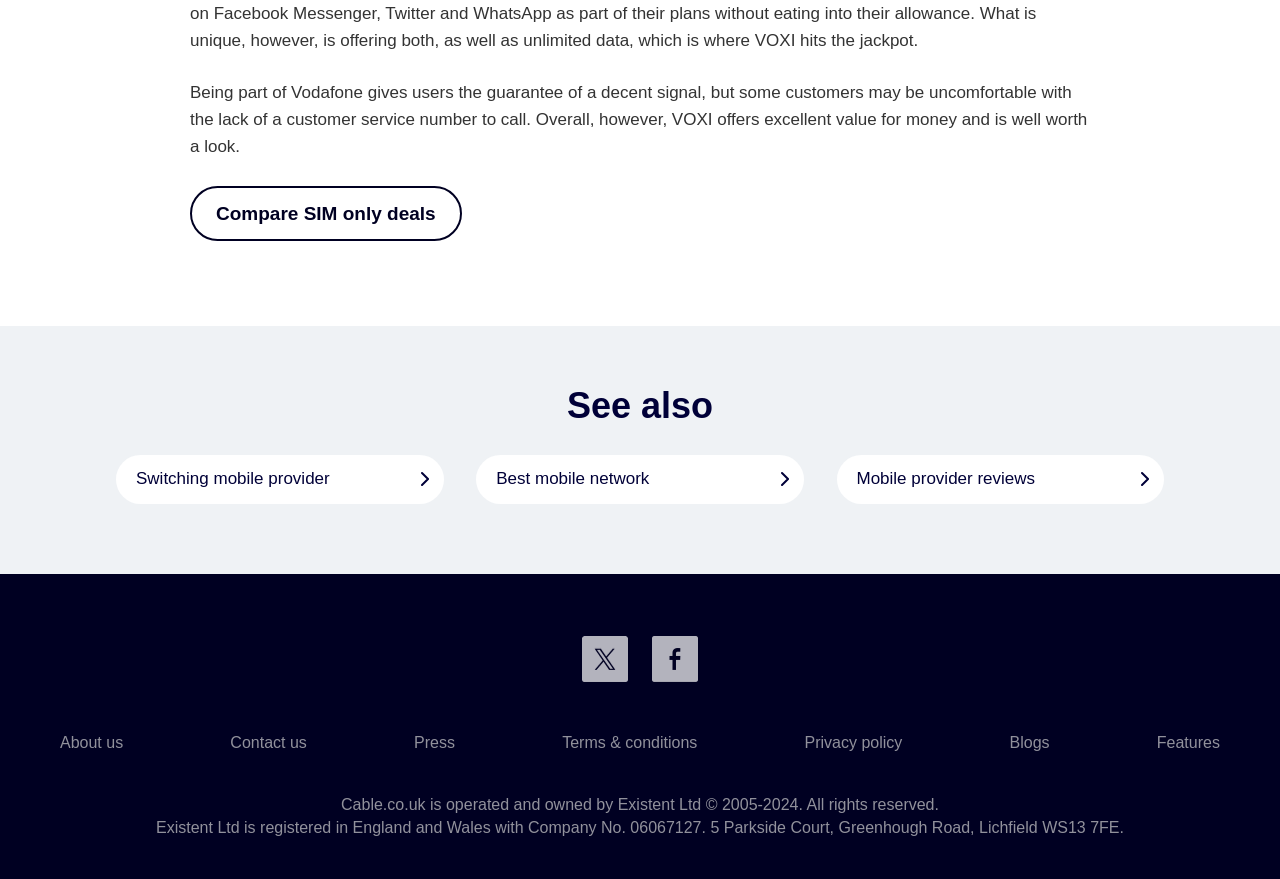Bounding box coordinates are given in the format (top-left x, top-left y, bottom-right x, bottom-right y). All values should be floating point numbers between 0 and 1. Provide the bounding box coordinate for the UI element described as: Press

[0.323, 0.835, 0.355, 0.854]